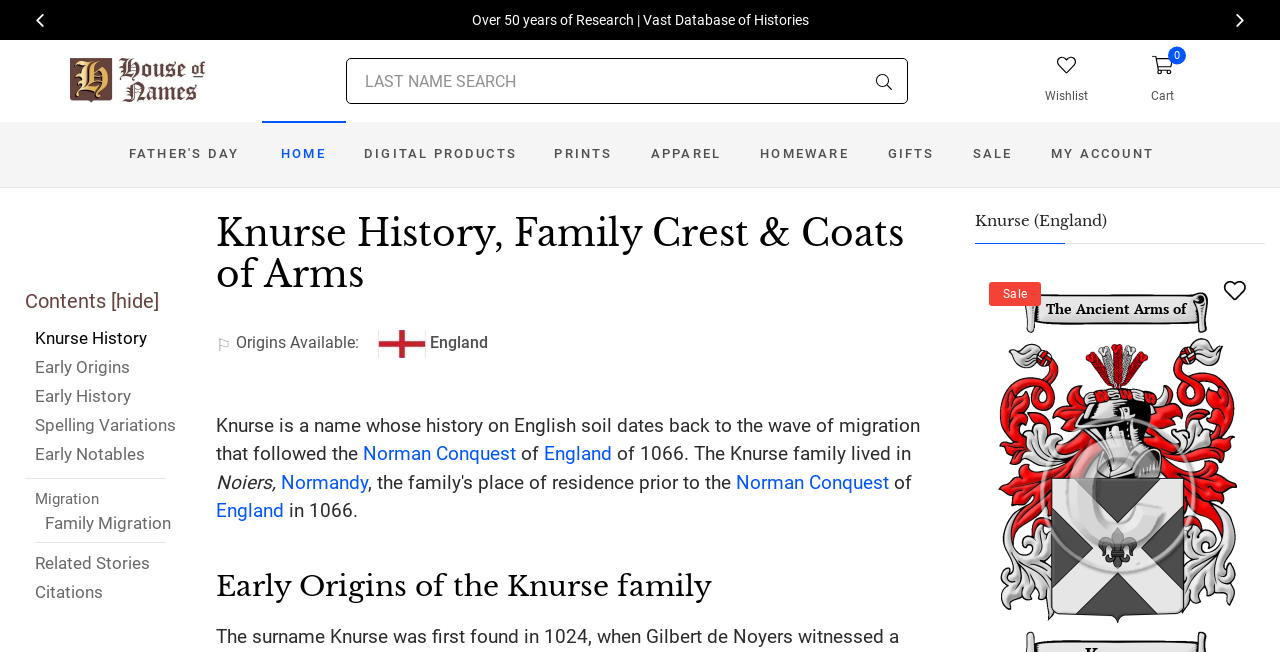Kindly determine the bounding box coordinates for the clickable area to achieve the given instruction: "Go to the Home page".

[0.204, 0.187, 0.27, 0.287]